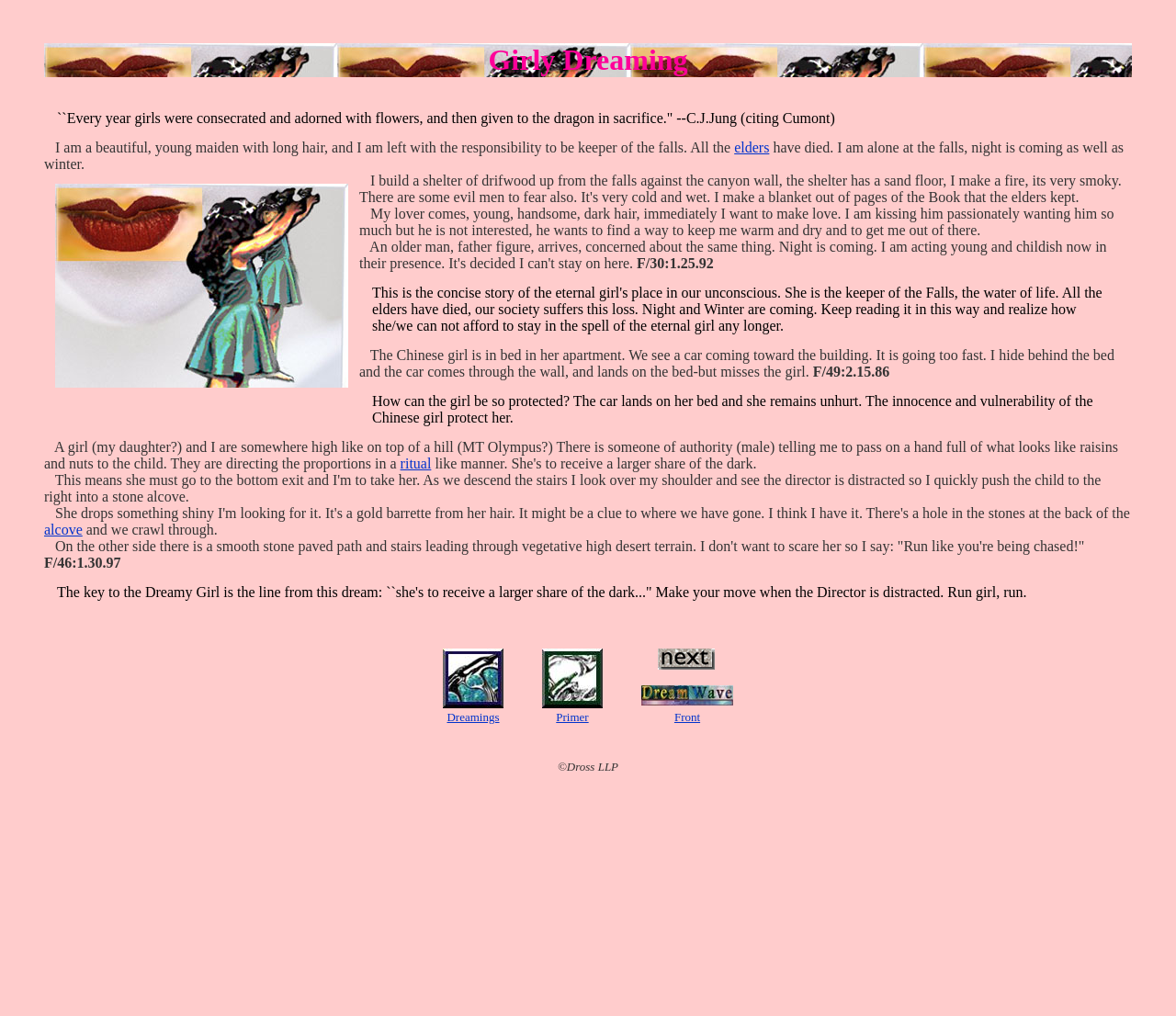What is the copyright information at the bottom of the webpage?
Look at the screenshot and respond with a single word or phrase.

©Dross LLP